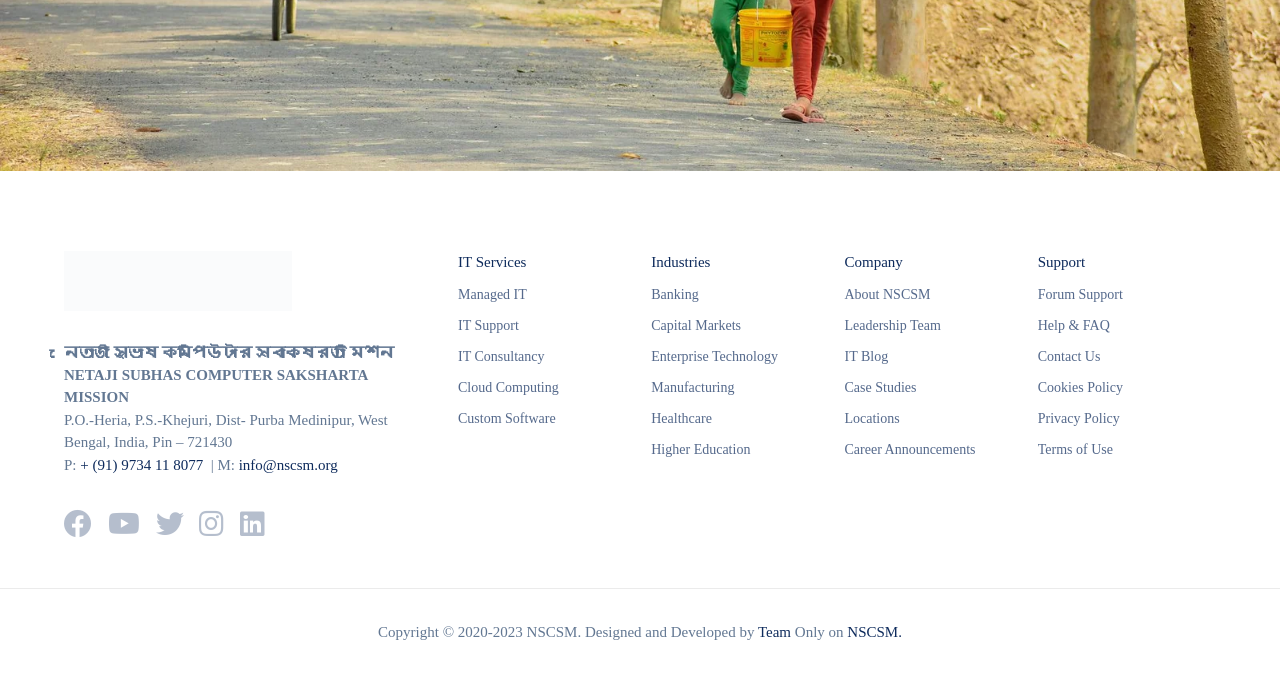Extract the bounding box coordinates of the UI element described: "name="query" placeholder="Search"". Provide the coordinates in the format [left, top, right, bottom] with values ranging from 0 to 1.

None